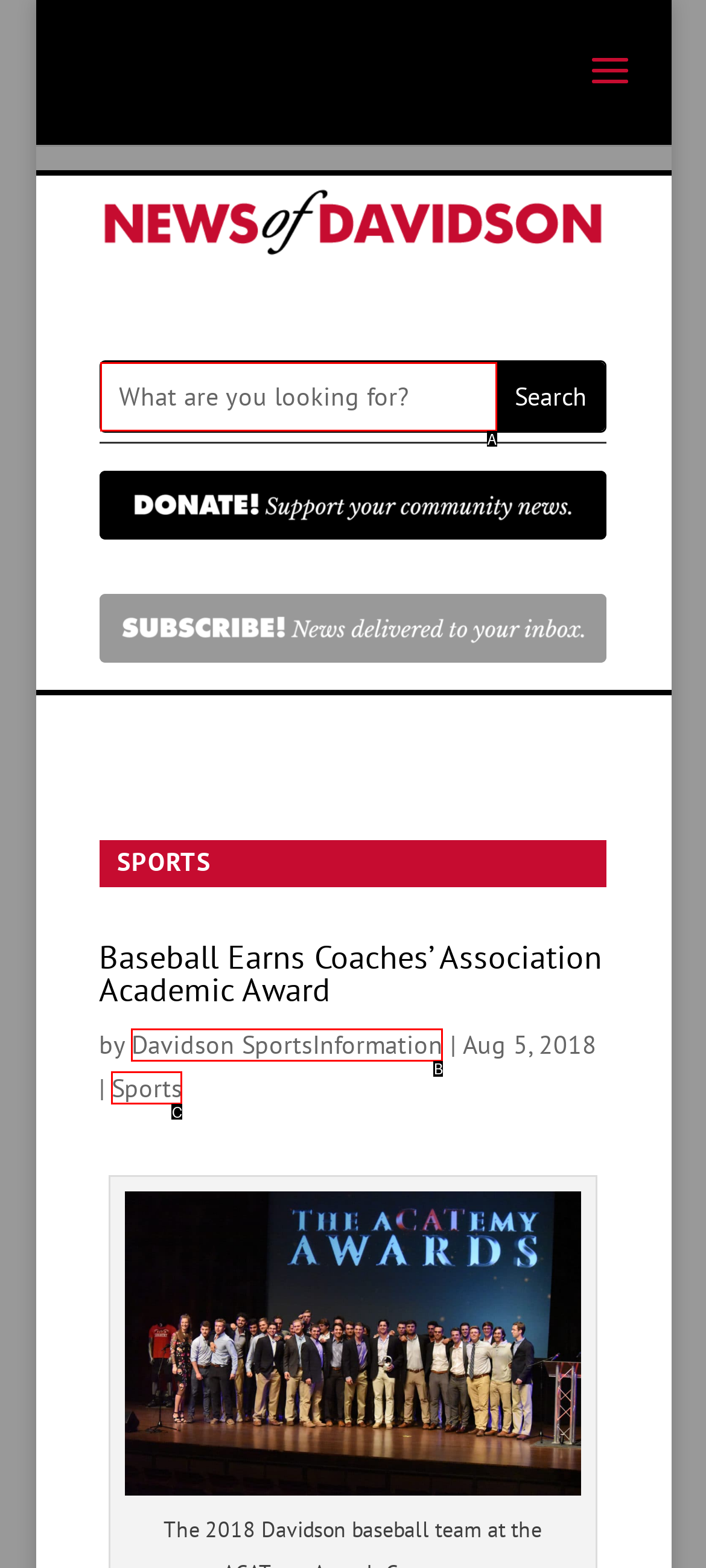Identify the HTML element that corresponds to the description: Davidson SportsInformation Provide the letter of the correct option directly.

B